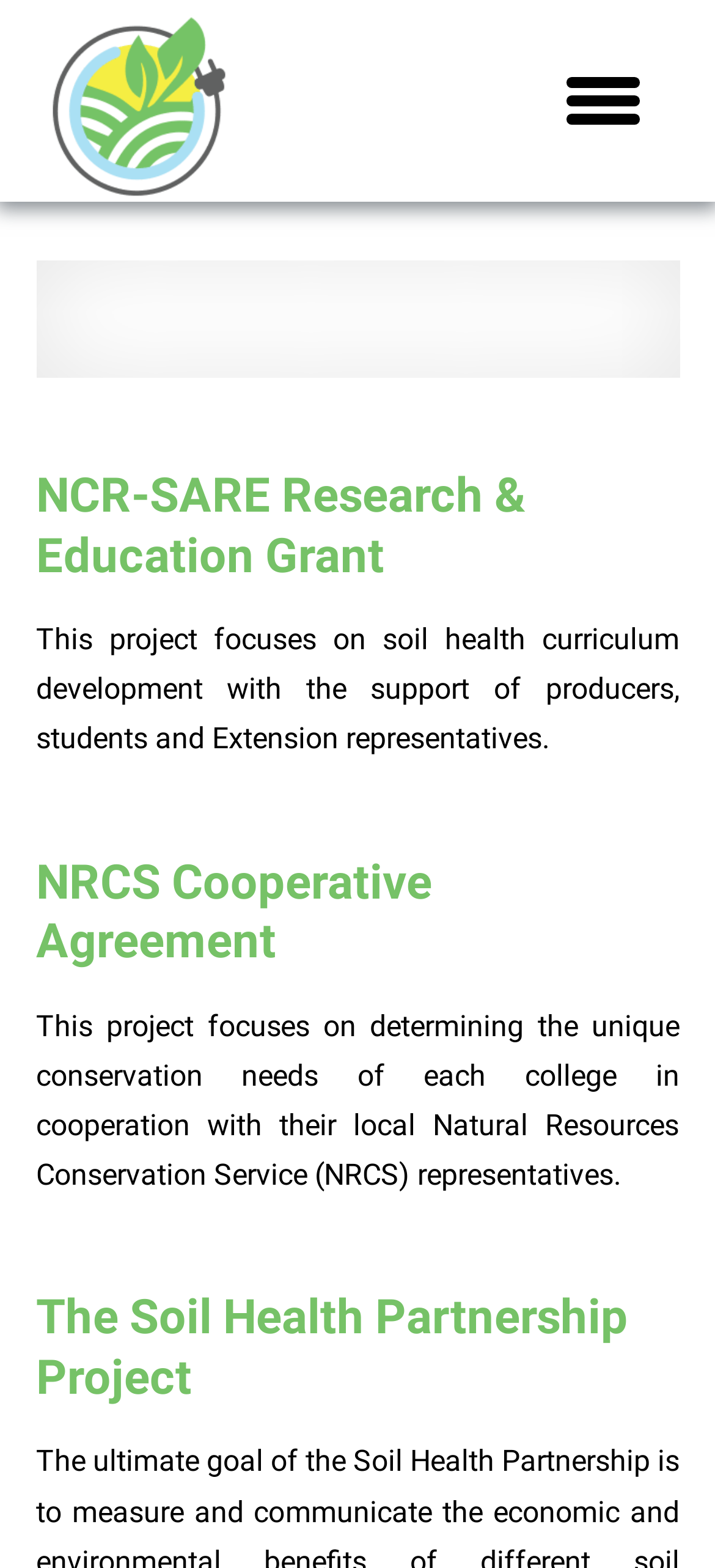Analyze the image and answer the question with as much detail as possible: 
How many projects are listed on this page?

I counted the number of headings that describe individual projects, which are 'NCR-SARE Research & Education Grant', 'NRCS Cooperative Agreement', and 'The Soil Health Partnership Project'. Each of these headings is associated with a link and a brief description, indicating that they are separate projects.